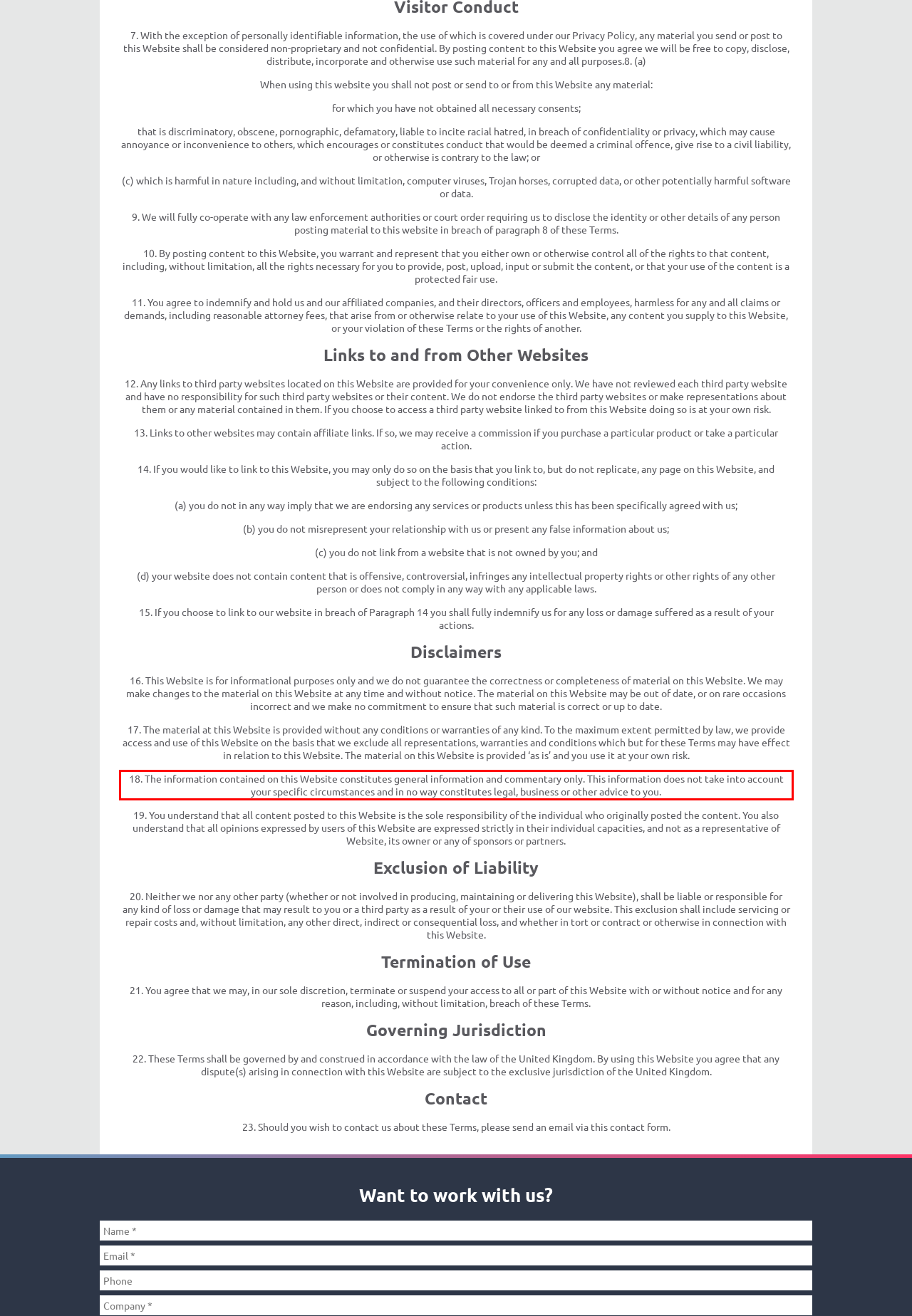You are given a screenshot showing a webpage with a red bounding box. Perform OCR to capture the text within the red bounding box.

18. The information contained on this Website constitutes general information and commentary only. This information does not take into account your specific circumstances and in no way constitutes legal, business or other advice to you.